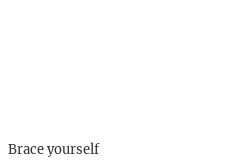Convey a rich and detailed description of the image.

The image is associated with the phrase "Brace yourself," suggesting a call to prepare for an upcoming event or moment that may be surprising or significant. The visual context may evoke an atmosphere of anticipation or suspense, inviting viewers to stay tuned or ready for what is to come. This phrase often signifies that something impactful or thrilling is about to happen, setting a tone that engages the audience's curiosity.